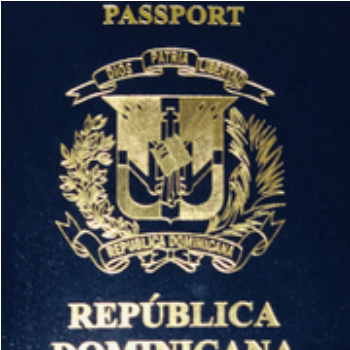What is the purpose of this passport?
Using the information from the image, give a concise answer in one word or a short phrase.

International travel